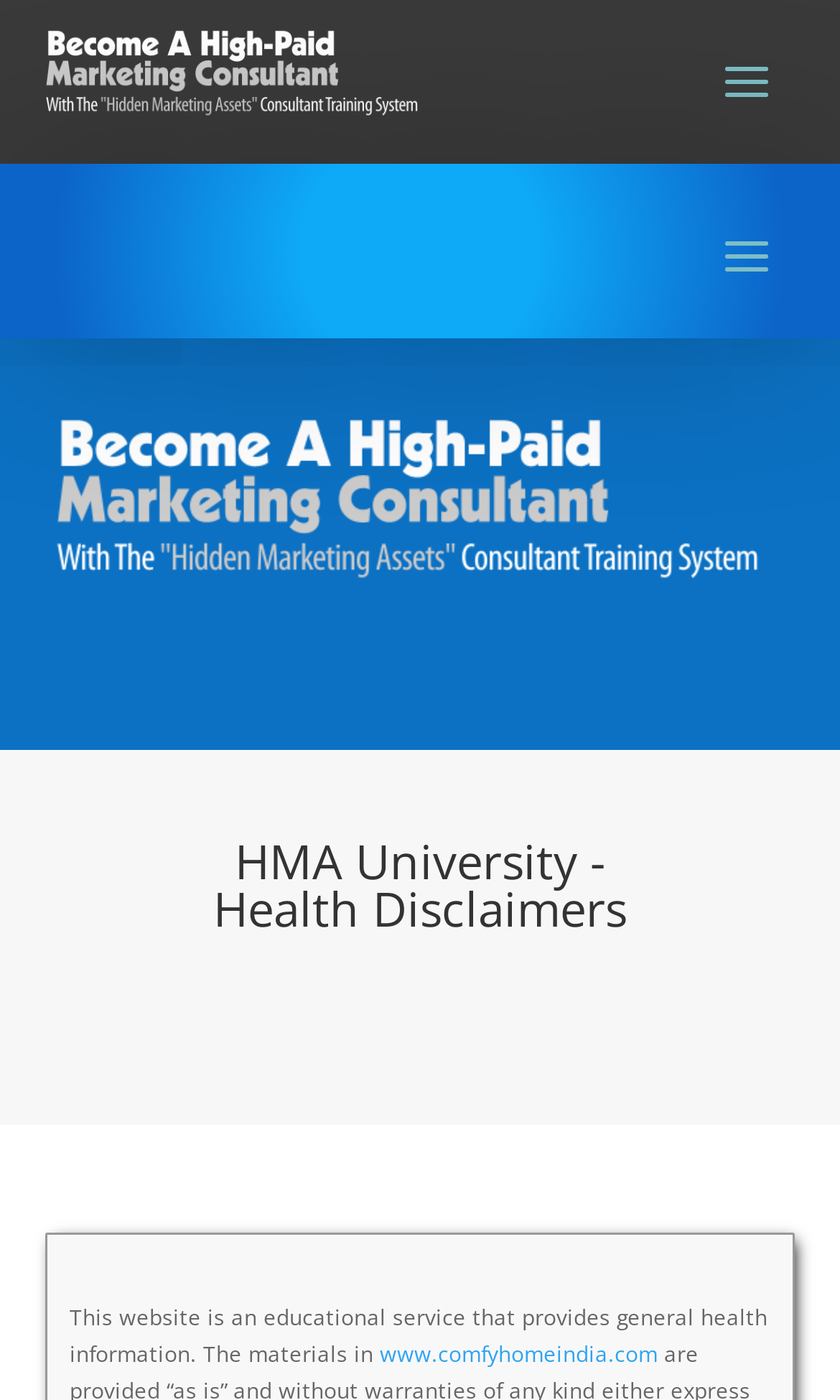Using the element description: "www.comfyhomeindia.com", determine the bounding box coordinates. The coordinates should be in the format [left, top, right, bottom], with values between 0 and 1.

[0.452, 0.956, 0.783, 0.977]